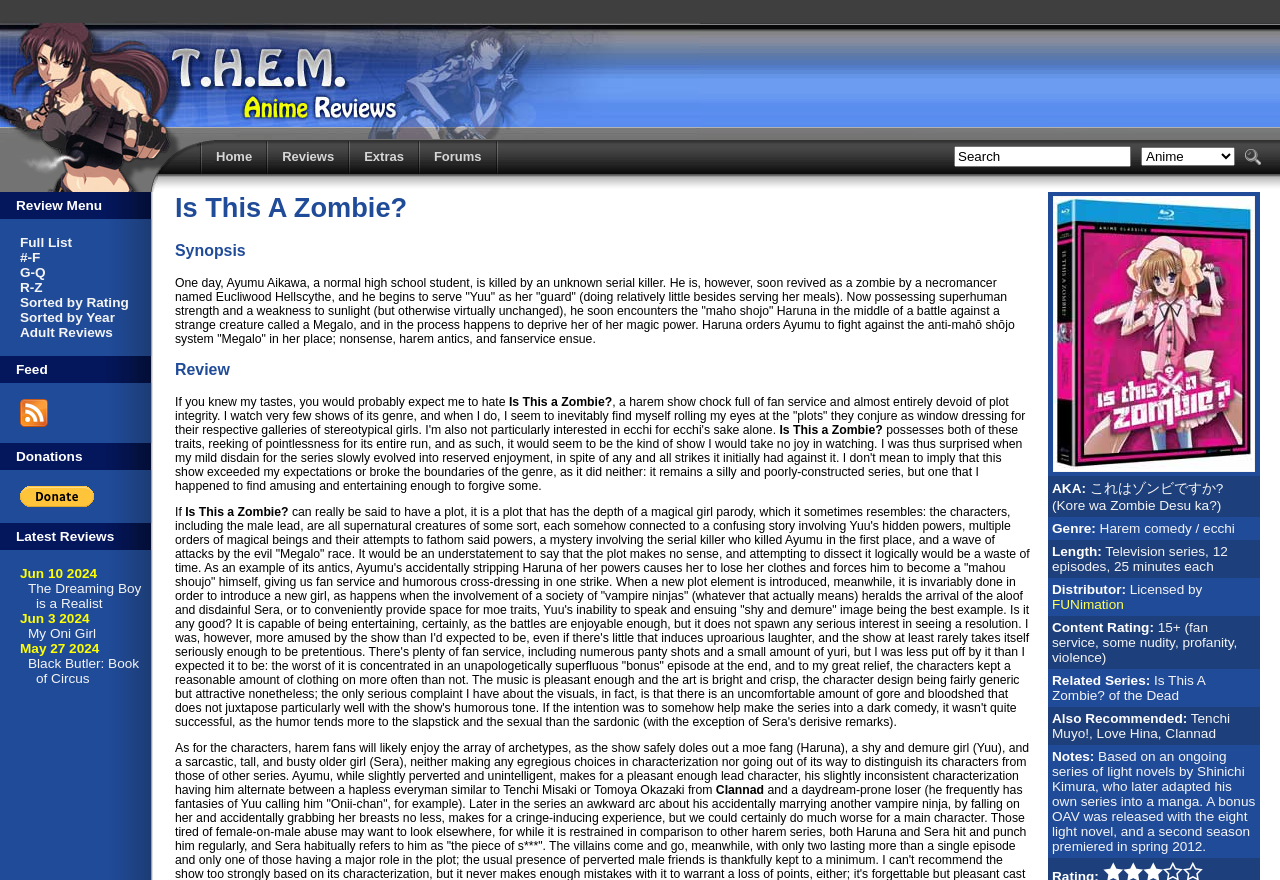Can you show the bounding box coordinates of the region to click on to complete the task described in the instruction: "Click on the Home link"?

[0.169, 0.169, 0.197, 0.186]